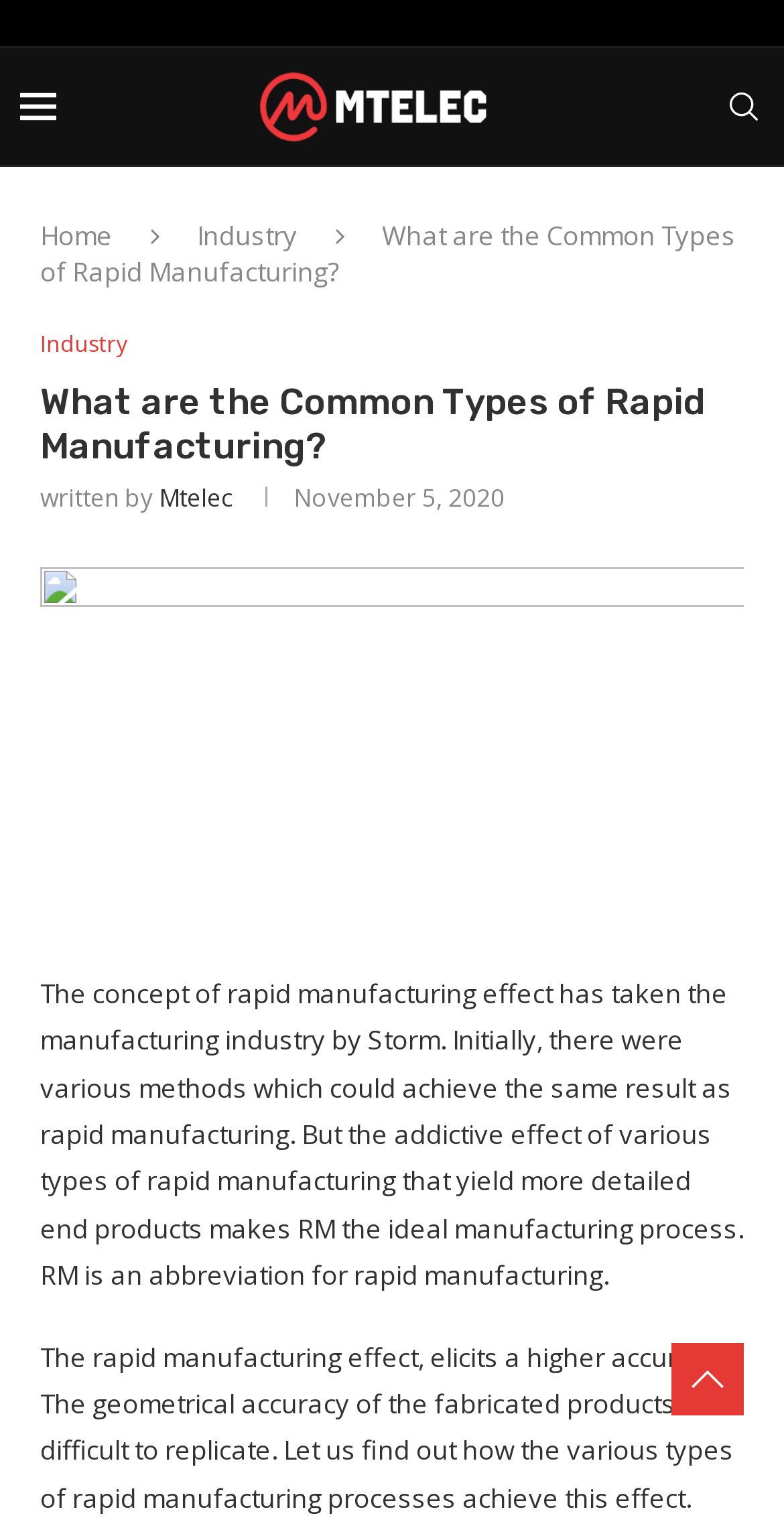Give a one-word or short phrase answer to this question: 
What is the main topic of the article?

Rapid Manufacturing